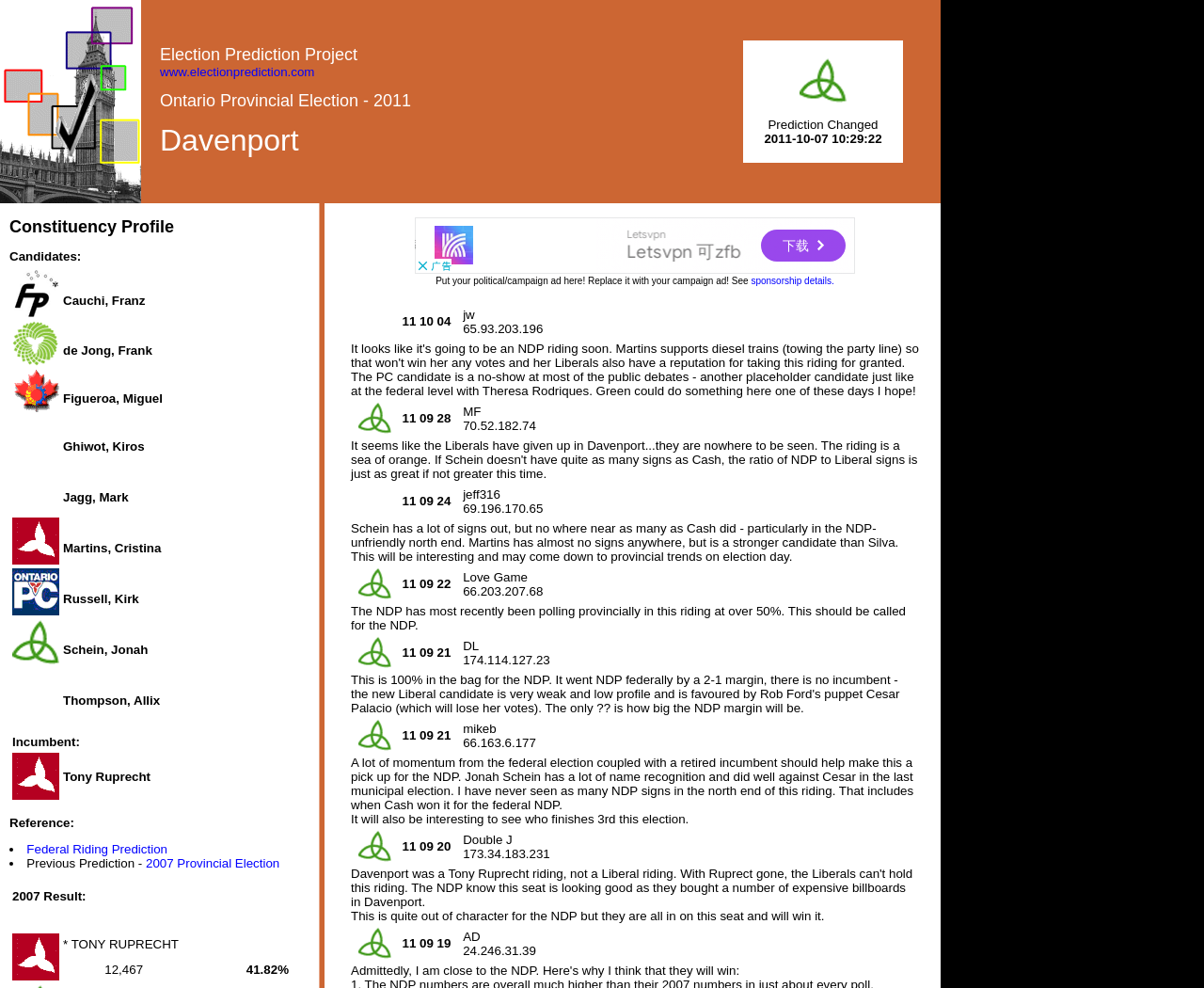Who is the incumbent?
Look at the image and answer the question using a single word or phrase.

Tony Ruprecht